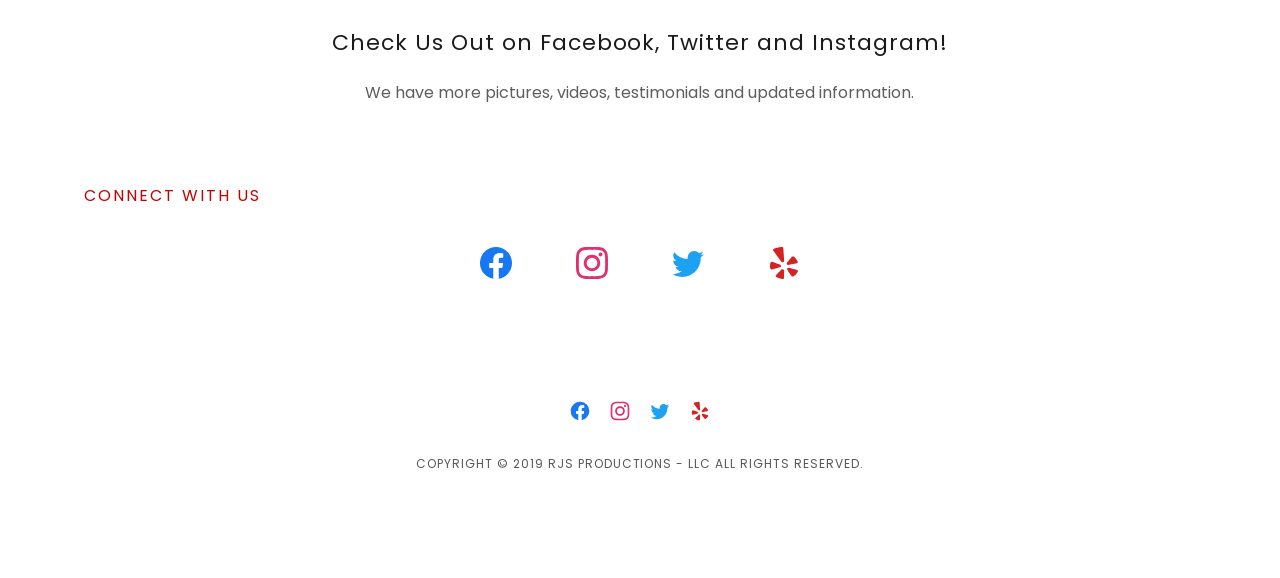Identify and provide the bounding box for the element described by: "Privacy Policy: Business Times".

None